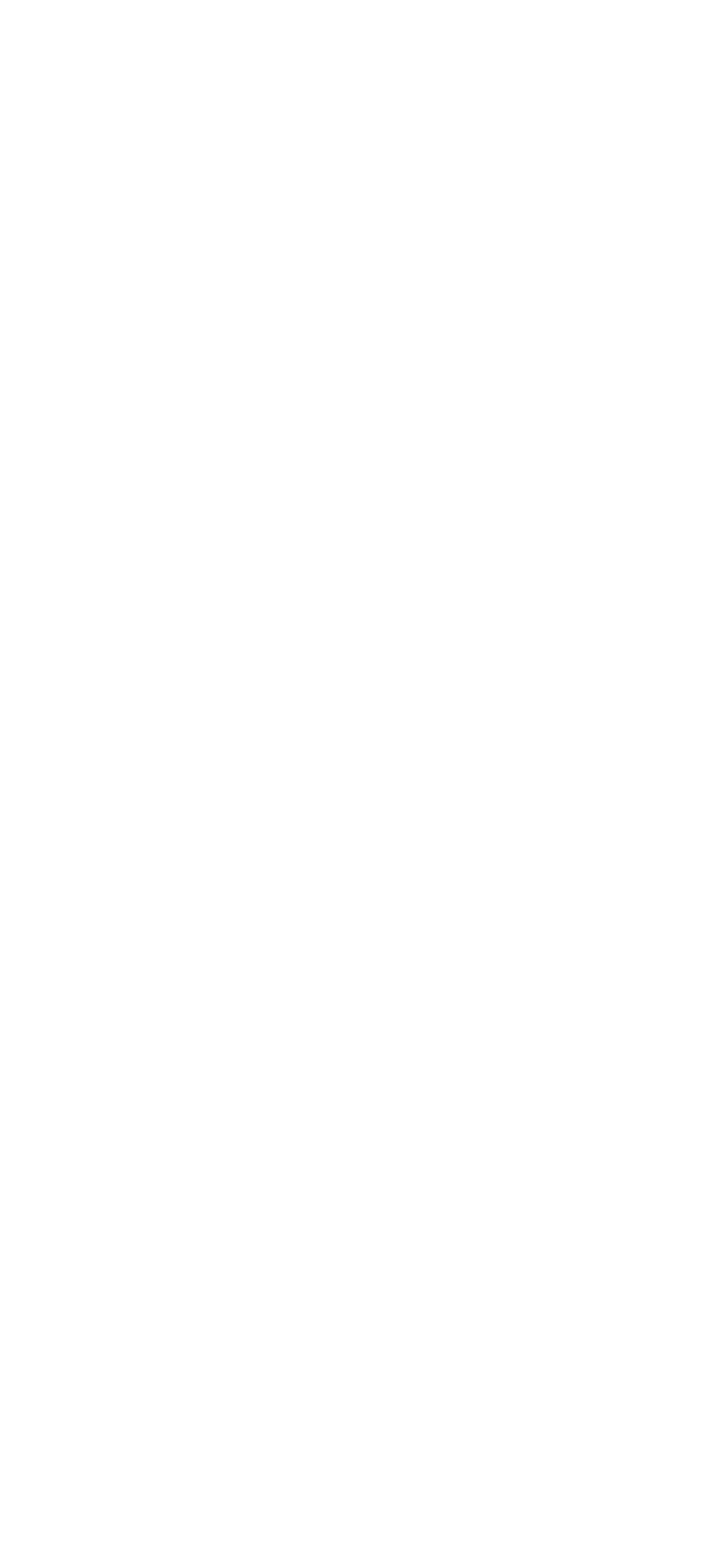What is the address of M/Darbnīca?
Provide a detailed and well-explained answer to the question.

I found the address by looking at the static text elements under the 'ADDRESS' heading, which provide the street address, city, postal code, and country.